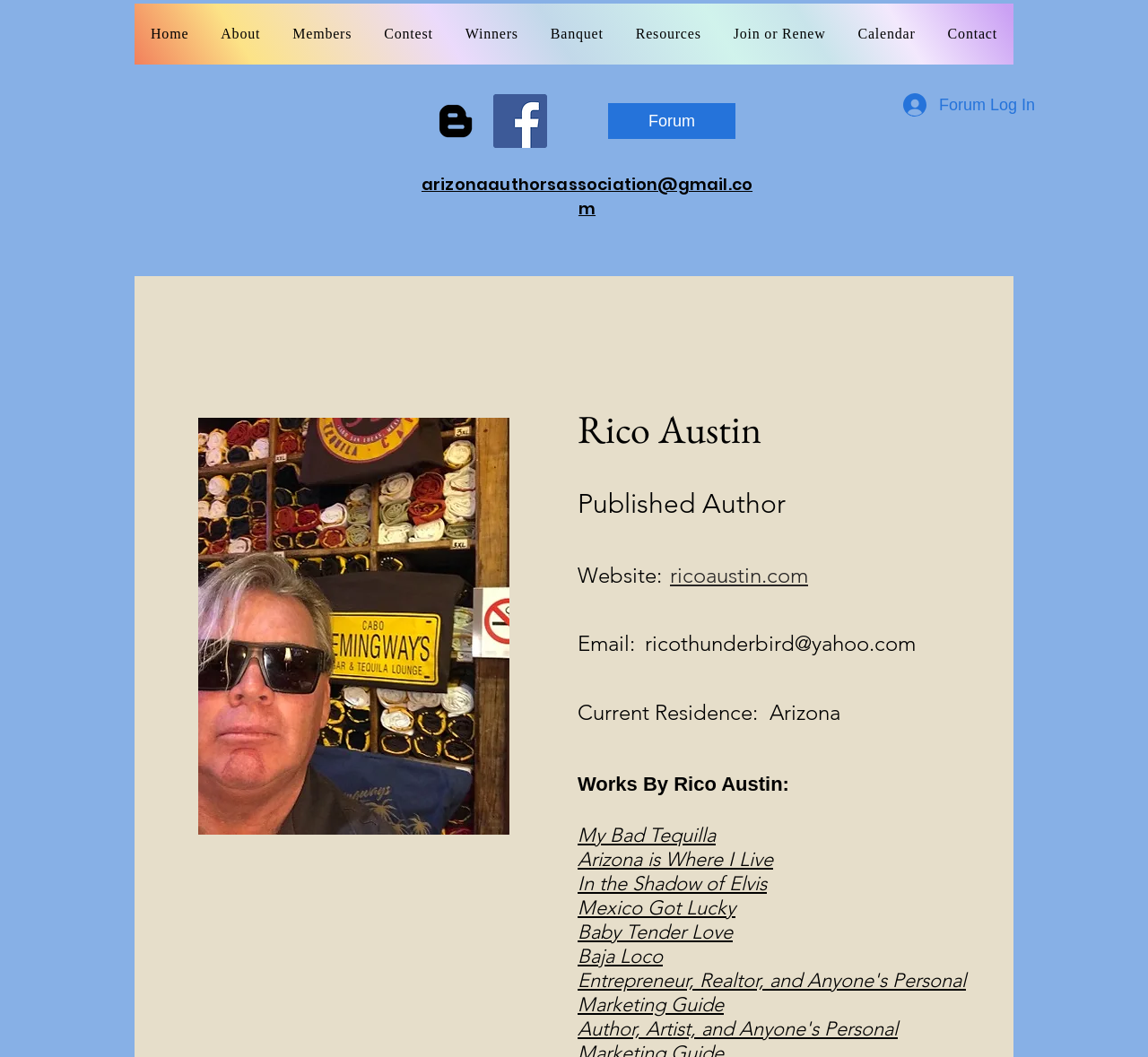Specify the bounding box coordinates for the region that must be clicked to perform the given instruction: "Click the 'Log In' button".

None